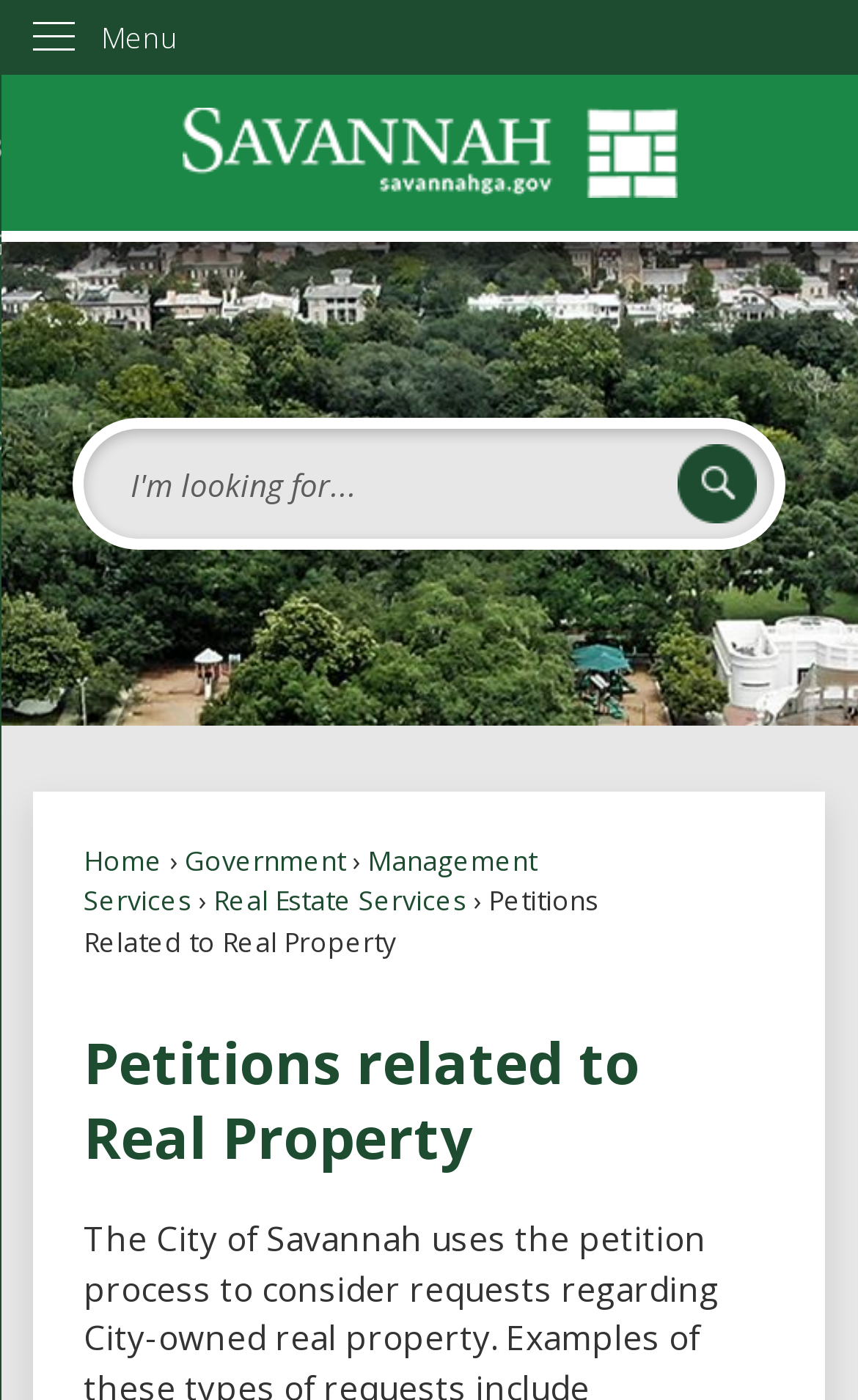Please specify the bounding box coordinates of the clickable region necessary for completing the following instruction: "Skip to main content". The coordinates must consist of four float numbers between 0 and 1, i.e., [left, top, right, bottom].

[0.0, 0.0, 0.044, 0.027]